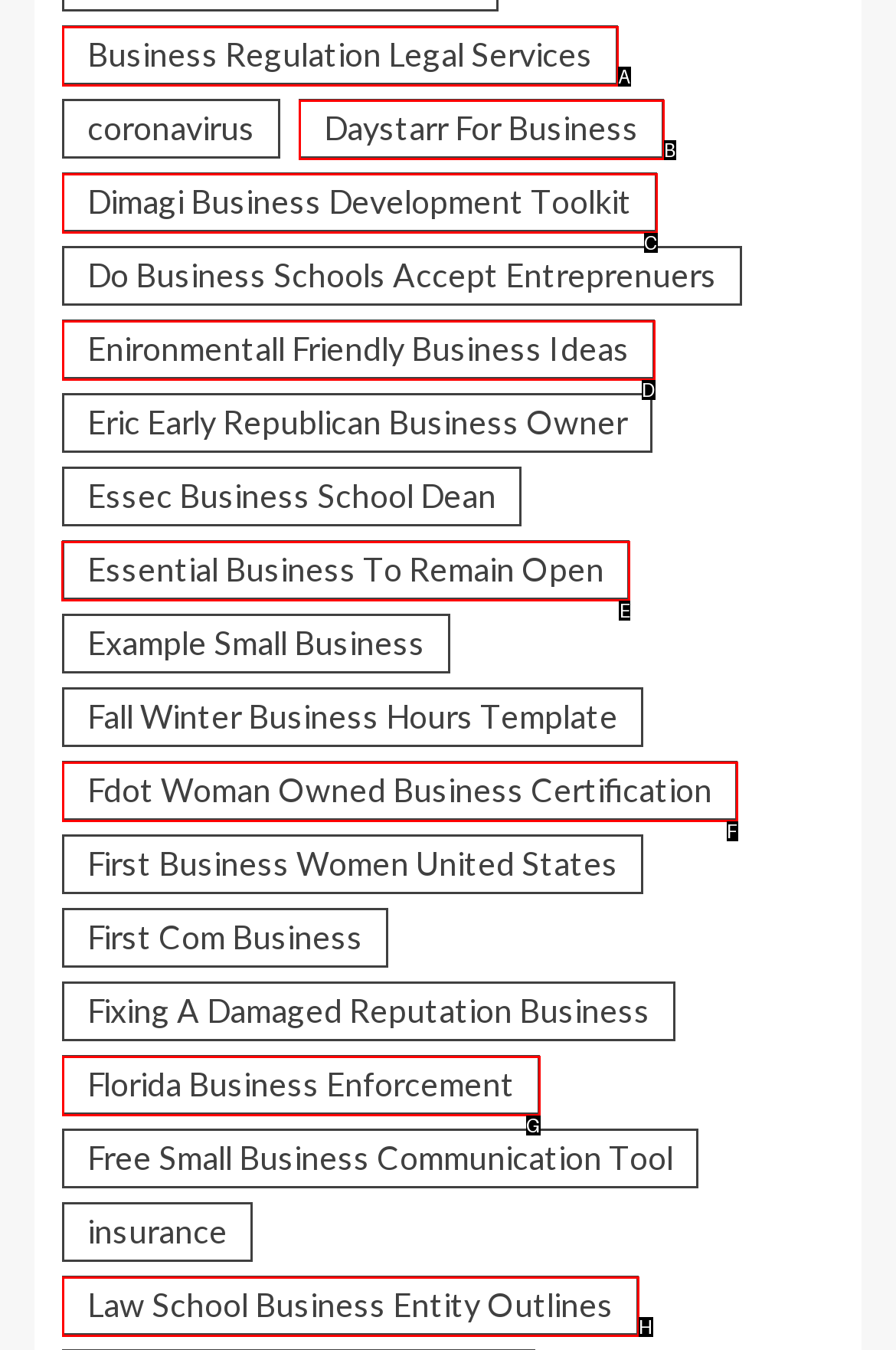Select the correct UI element to complete the task: Check essential businesses to remain open
Please provide the letter of the chosen option.

E